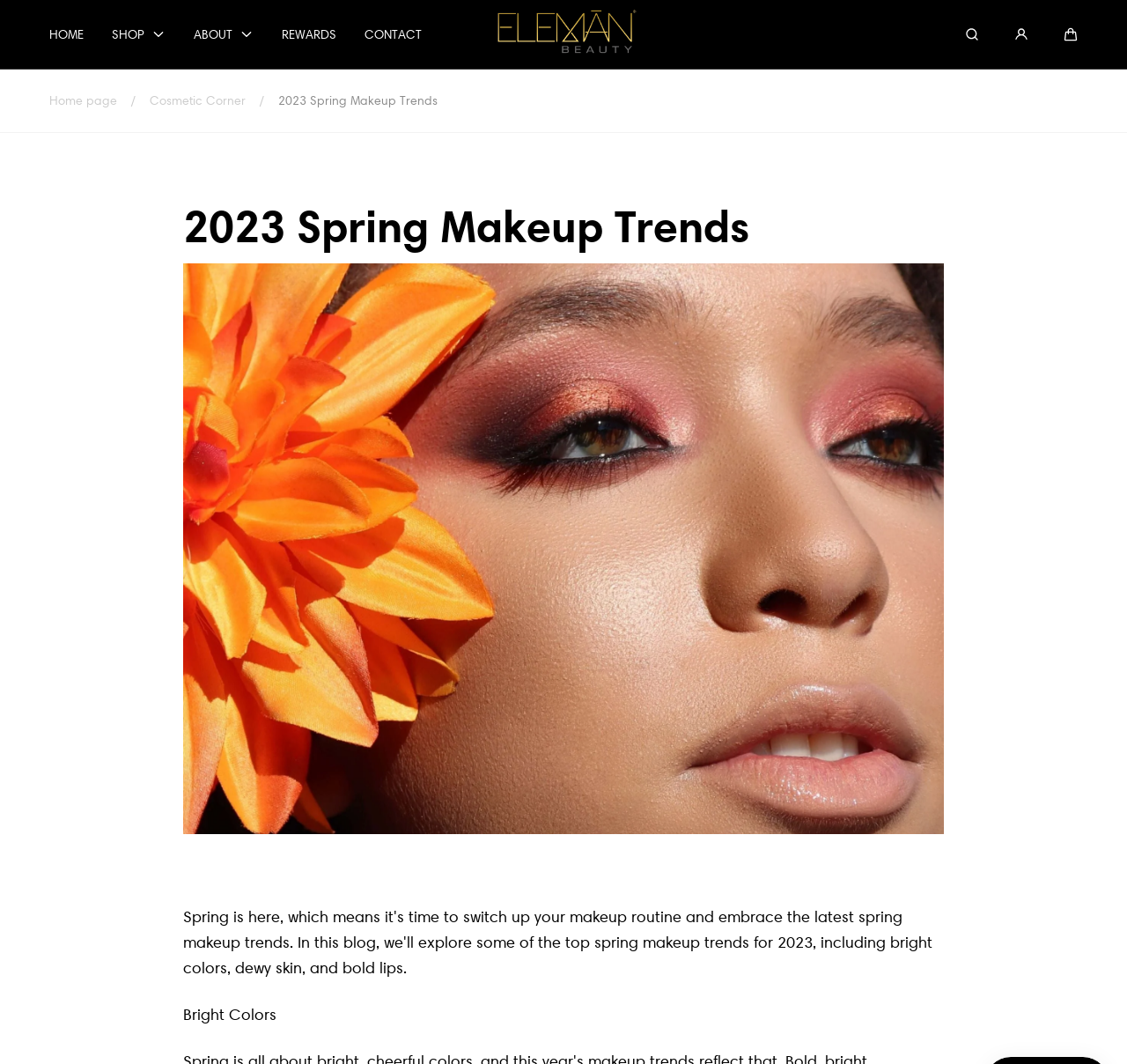What is the last link on the top navigation bar?
Please answer the question as detailed as possible based on the image.

I examined the link elements within the navigation element and found that the last link element is 'CONTACT' with a bounding box coordinate of [0.323, 0.003, 0.374, 0.062].